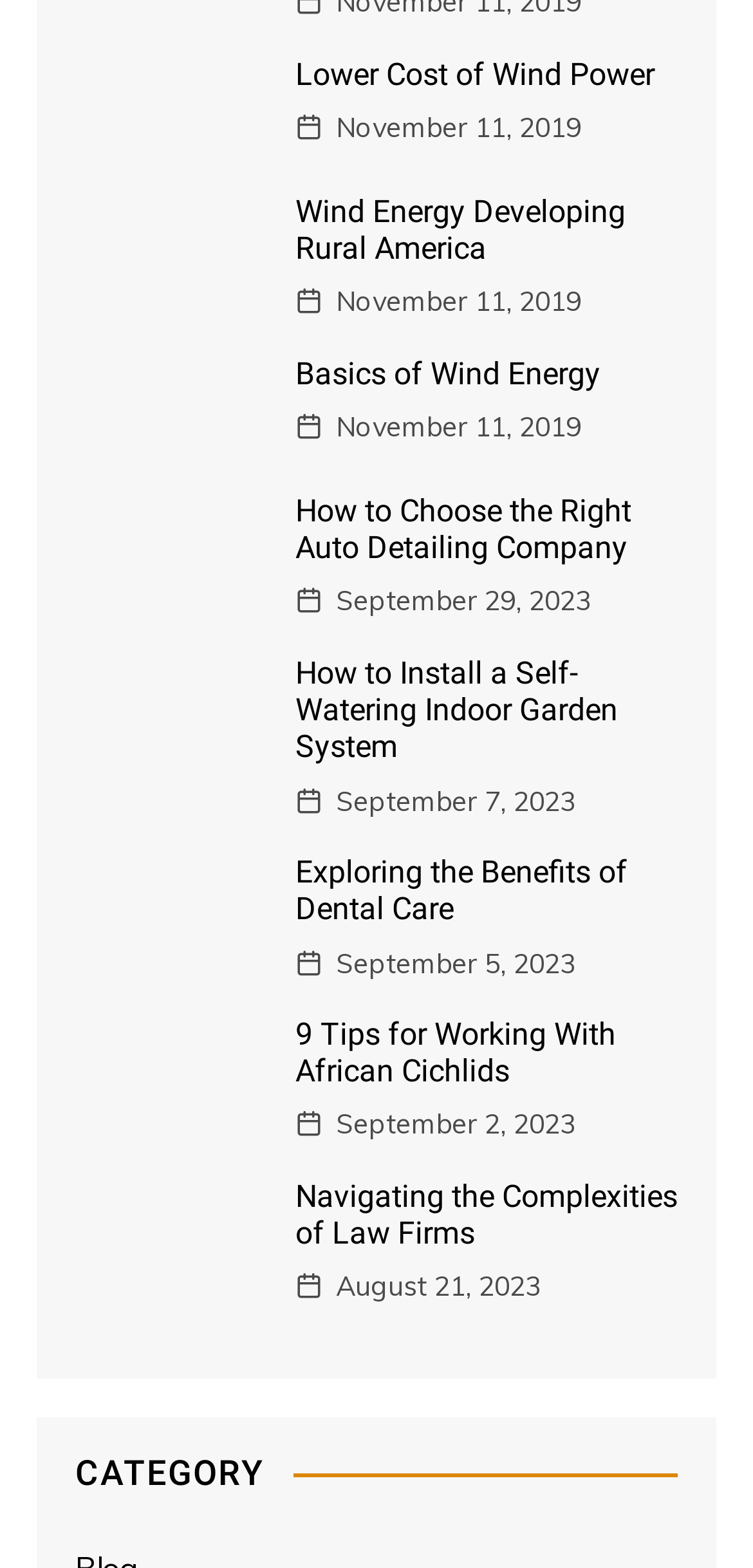From the webpage screenshot, identify the region described by Wind Energy Developing Rural America. Provide the bounding box coordinates as (top-left x, top-left y, bottom-right x, bottom-right y), with each value being a floating point number between 0 and 1.

[0.392, 0.123, 0.831, 0.17]